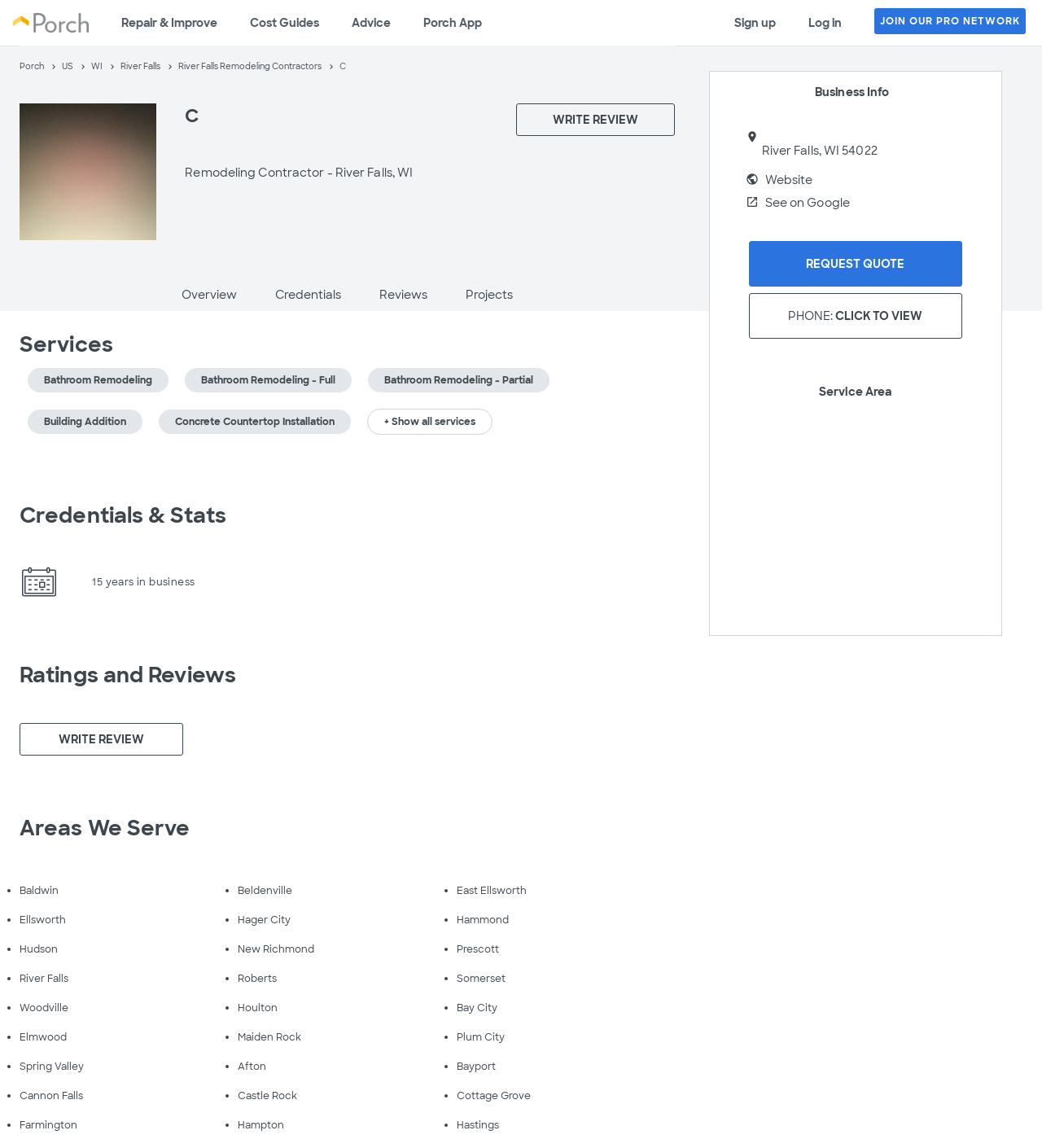What is the location of the contractor?
Carefully analyze the image and provide a detailed answer to the question.

I found the answer by looking at the text element with the location information, which is located near the top of the page, indicating that the contractor is based in River Falls, Wisconsin.